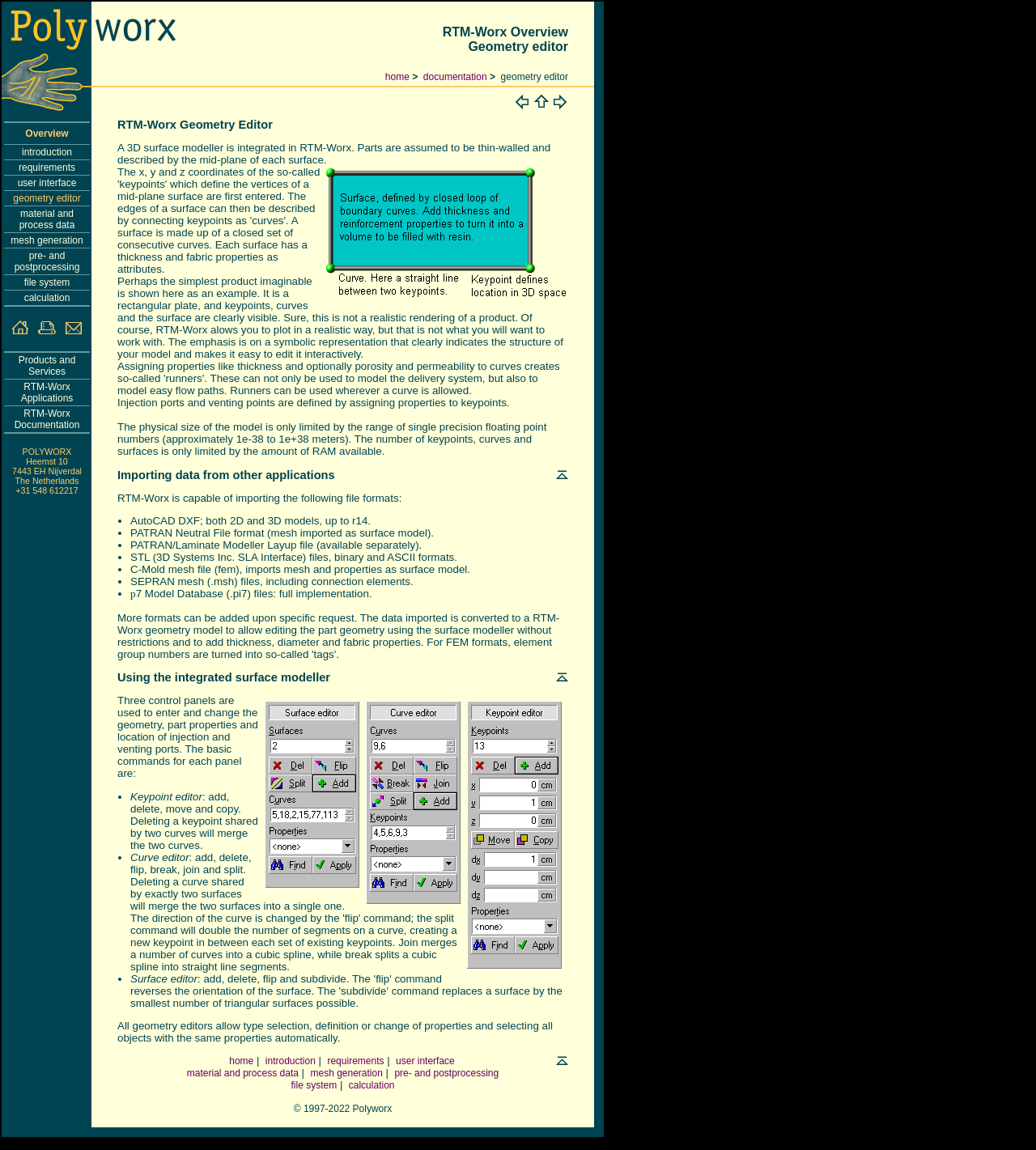Identify the bounding box coordinates of the region that needs to be clicked to carry out this instruction: "Visit the Variety website". Provide these coordinates as four float numbers ranging from 0 to 1, i.e., [left, top, right, bottom].

None